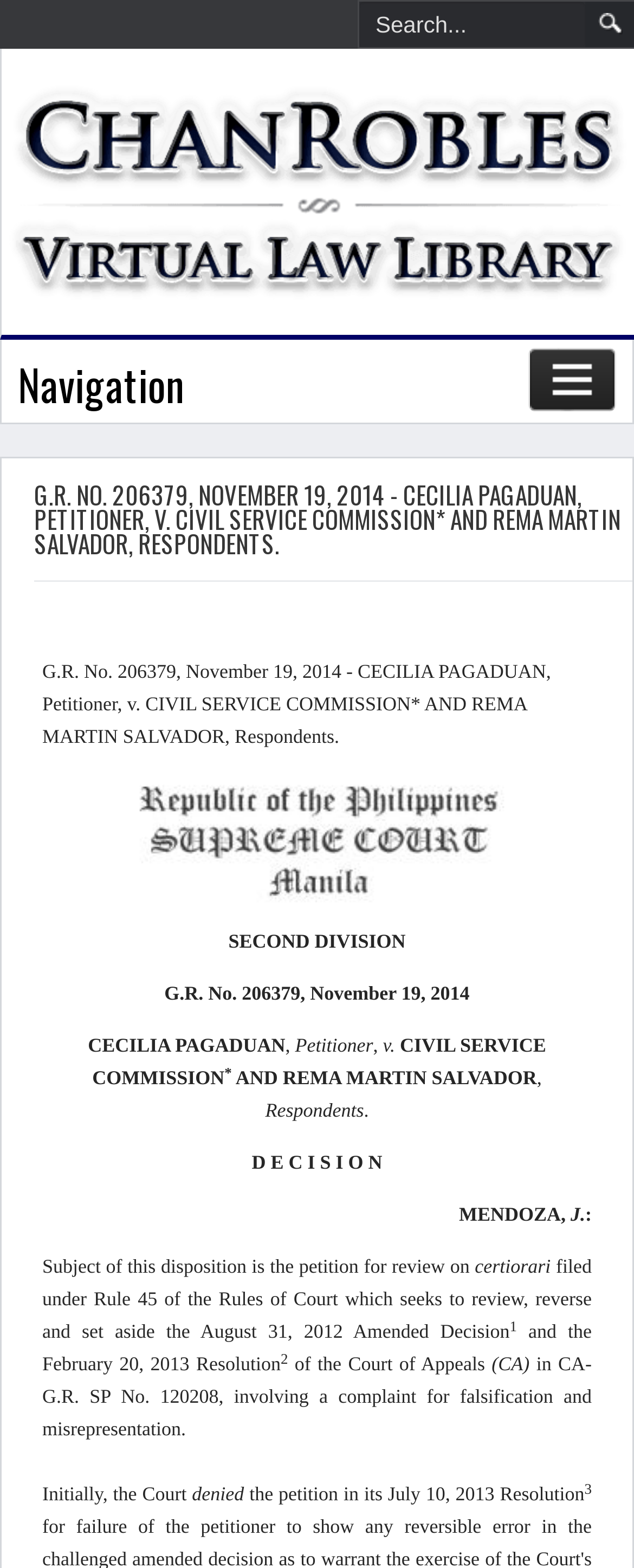Create an elaborate caption for the webpage.

This webpage appears to be a court decision document from the Philippine Supreme Court. At the top, there is a search bar with a placeholder text "Search..." and a button to the right of it. Below the search bar, there is a navigation section with a heading "Navigation". 

The main content of the page is divided into sections. The first section has a heading "G.R. NO. 206379, NOVEMBER 19, 2014 - CECILIA PAGADUAN, PETITIONER, V. CIVIL SERVICE COMMISSION* AND REMA MARTIN SALVADOR, RESPONDENTS." which is also a link. Below this heading, there is a large image with the text "PHILIPPINE SUPREME COURT DECISIONS". 

The next section has a heading "SECOND DIVISION" and provides details about the case, including the case number, date, petitioner, and respondents. The text is organized in a structured format with clear headings and sections. 

The main body of the document is a long passage of text that describes the details of the case, including the petition for review, the Court of Appeals' decision, and the Supreme Court's ruling. The text is divided into paragraphs and includes some superscript text.